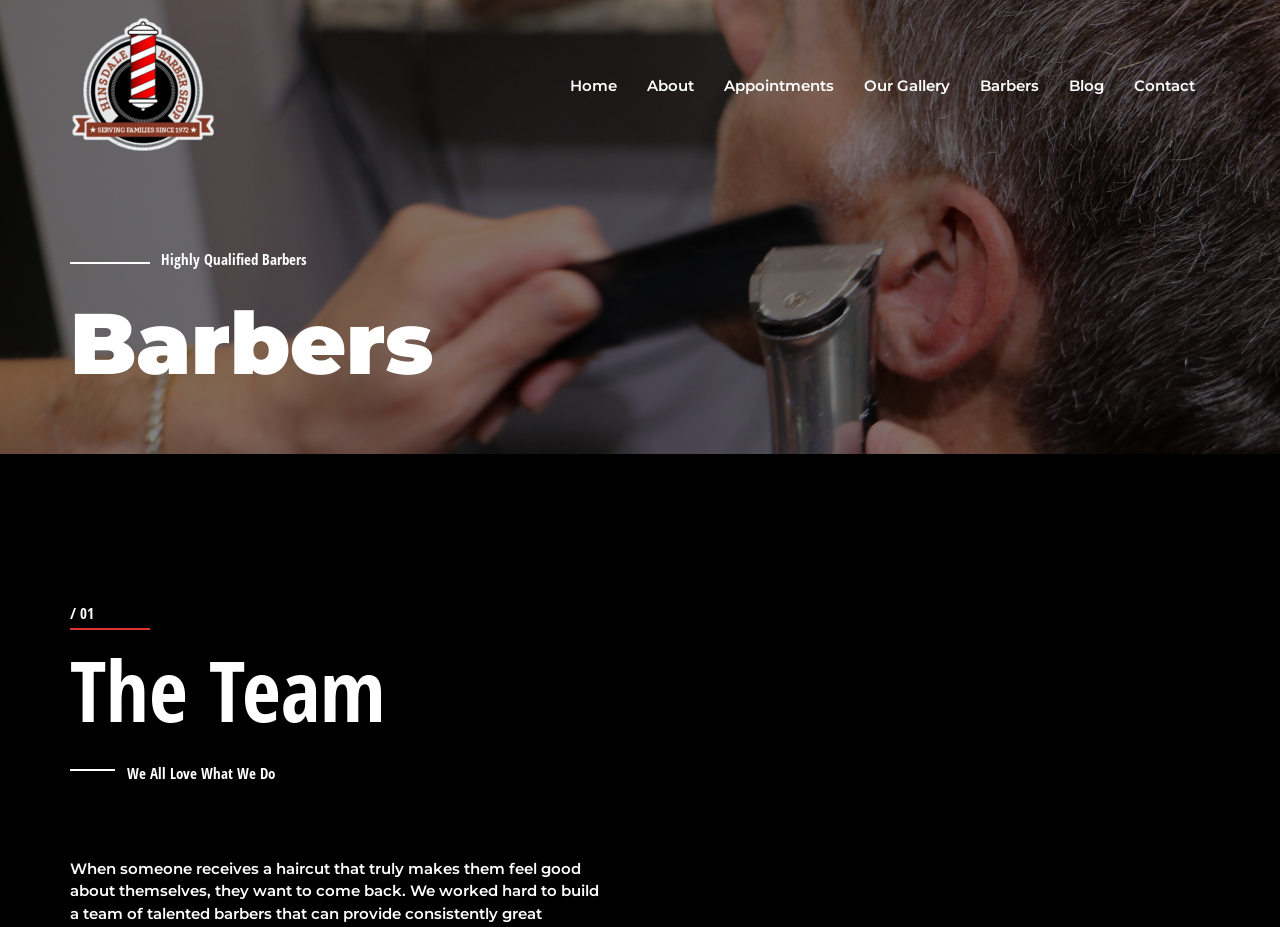Given the following UI element description: "Our Gallery", find the bounding box coordinates in the webpage screenshot.

[0.663, 0.06, 0.754, 0.125]